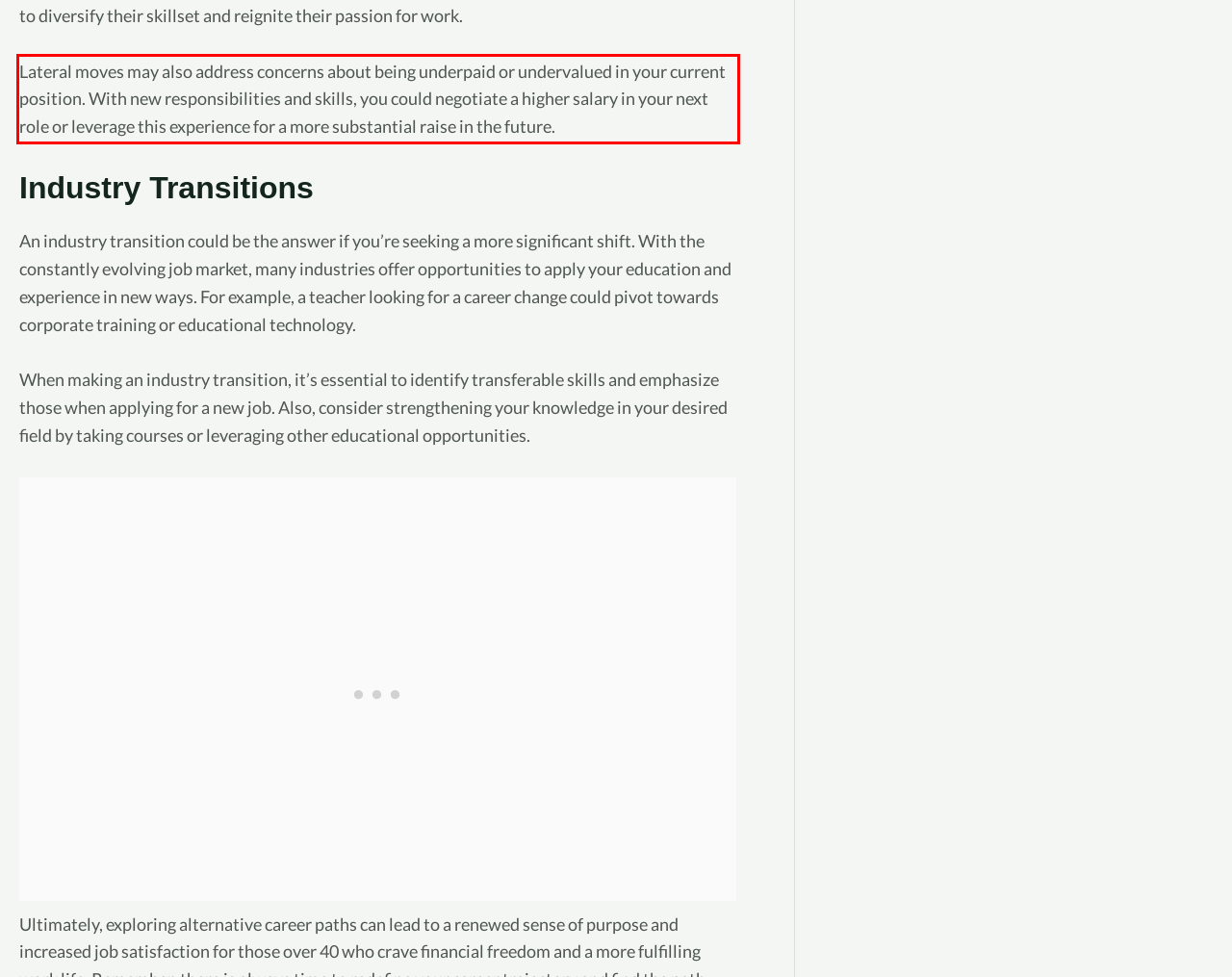Please perform OCR on the UI element surrounded by the red bounding box in the given webpage screenshot and extract its text content.

Lateral moves may also address concerns about being underpaid or undervalued in your current position. With new responsibilities and skills, you could negotiate a higher salary in your next role or leverage this experience for a more substantial raise in the future.